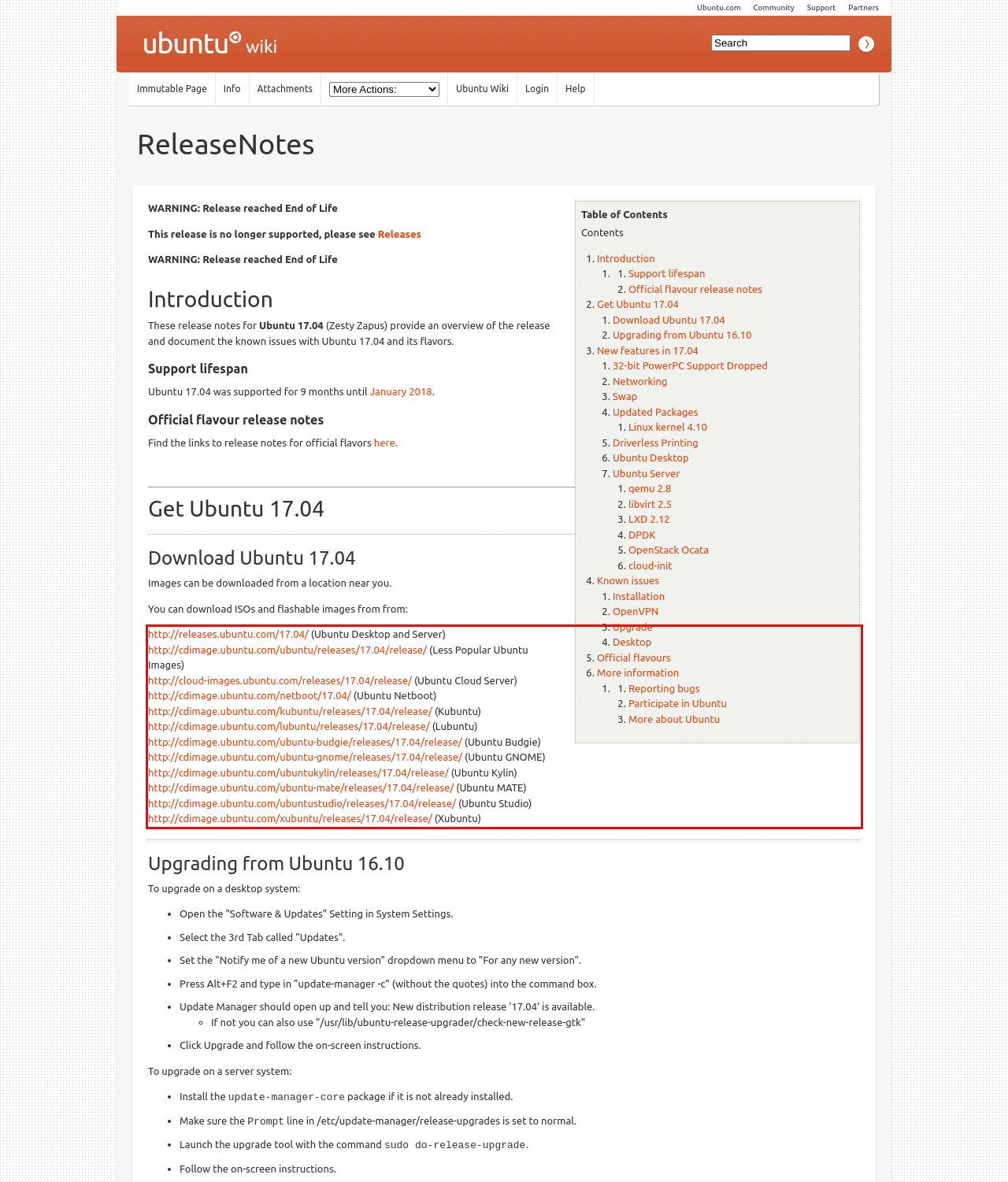From the screenshot of the webpage, locate the red bounding box and extract the text contained within that area.

http://releases.ubuntu.com/17.04/ (Ubuntu Desktop and Server) http://cdimage.ubuntu.com/ubuntu/releases/17.04/release/ (Less Popular Ubuntu Images) http://cloud-images.ubuntu.com/releases/17.04/release/ (Ubuntu Cloud Server) http://cdimage.ubuntu.com/netboot/17.04/ (Ubuntu Netboot) http://cdimage.ubuntu.com/kubuntu/releases/17.04/release/ (Kubuntu) http://cdimage.ubuntu.com/lubuntu/releases/17.04/release/ (Lubuntu) http://cdimage.ubuntu.com/ubuntu-budgie/releases/17.04/release/ (Ubuntu Budgie) http://cdimage.ubuntu.com/ubuntu-gnome/releases/17.04/release/ (Ubuntu GNOME) http://cdimage.ubuntu.com/ubuntukylin/releases/17.04/release/ (Ubuntu Kylin) http://cdimage.ubuntu.com/ubuntu-mate/releases/17.04/release/ (Ubuntu MATE) http://cdimage.ubuntu.com/ubuntustudio/releases/17.04/release/ (Ubuntu Studio) http://cdimage.ubuntu.com/xubuntu/releases/17.04/release/ (Xubuntu)